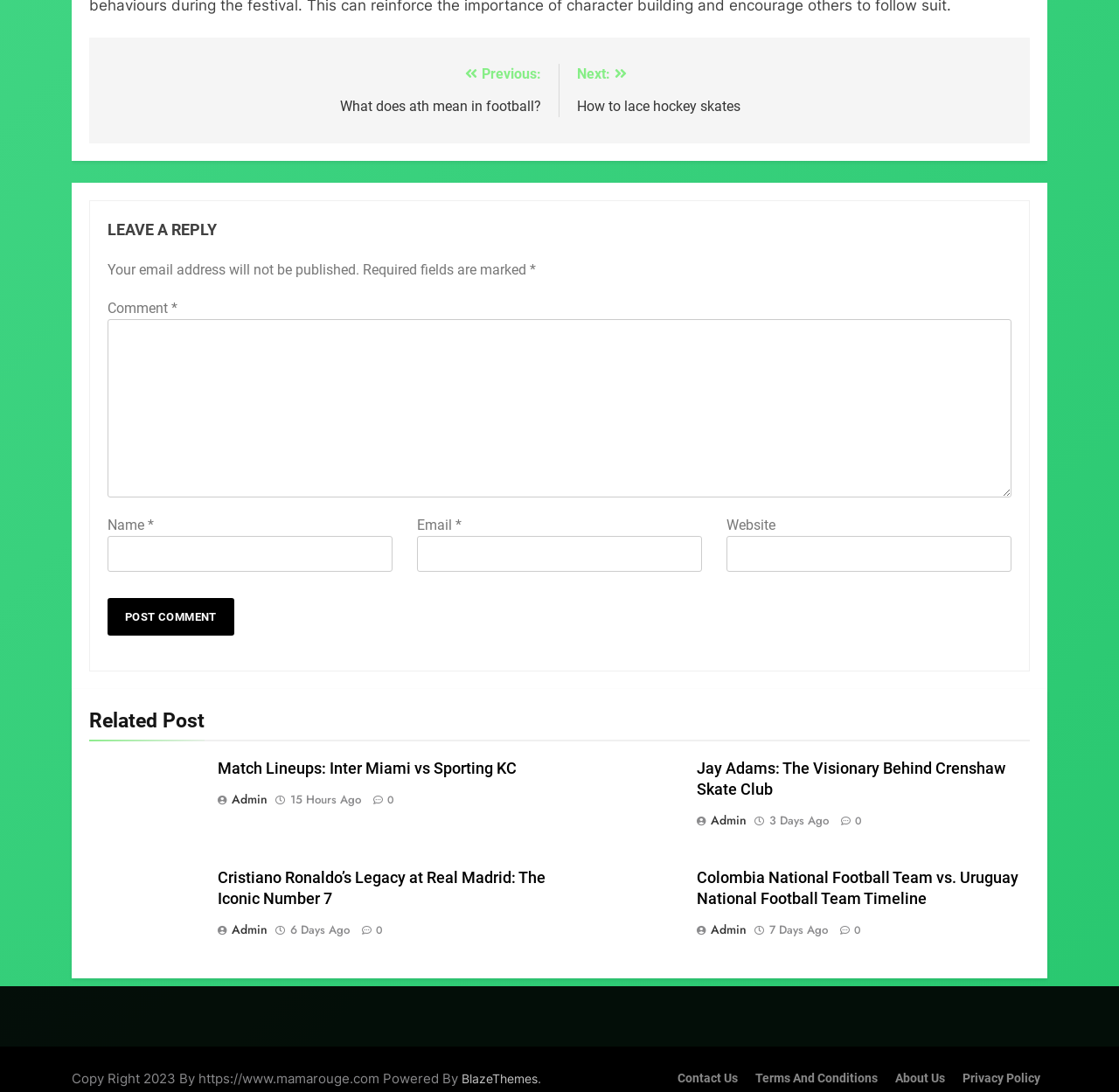Please identify the bounding box coordinates of the element that needs to be clicked to perform the following instruction: "Read related post".

[0.08, 0.647, 0.92, 0.679]